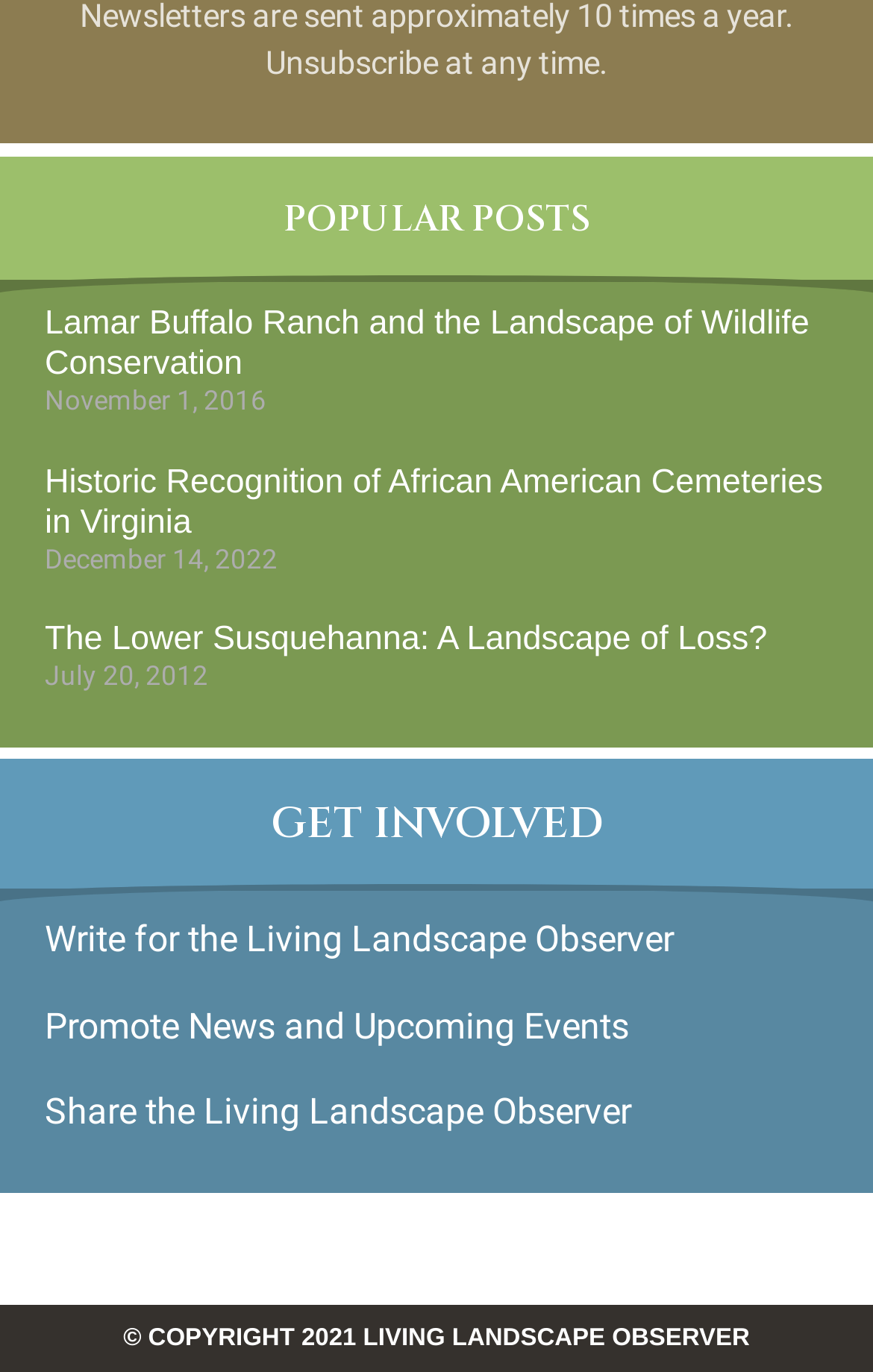Given the content of the image, can you provide a detailed answer to the question?
What can you do on this webpage?

The webpage has a section 'GET INVOLVED' with three links: 'Write for the Living Landscape Observer', 'Promote News and Upcoming Events', and 'Share the Living Landscape Observer'. This suggests that users can get involved in these activities on this webpage.